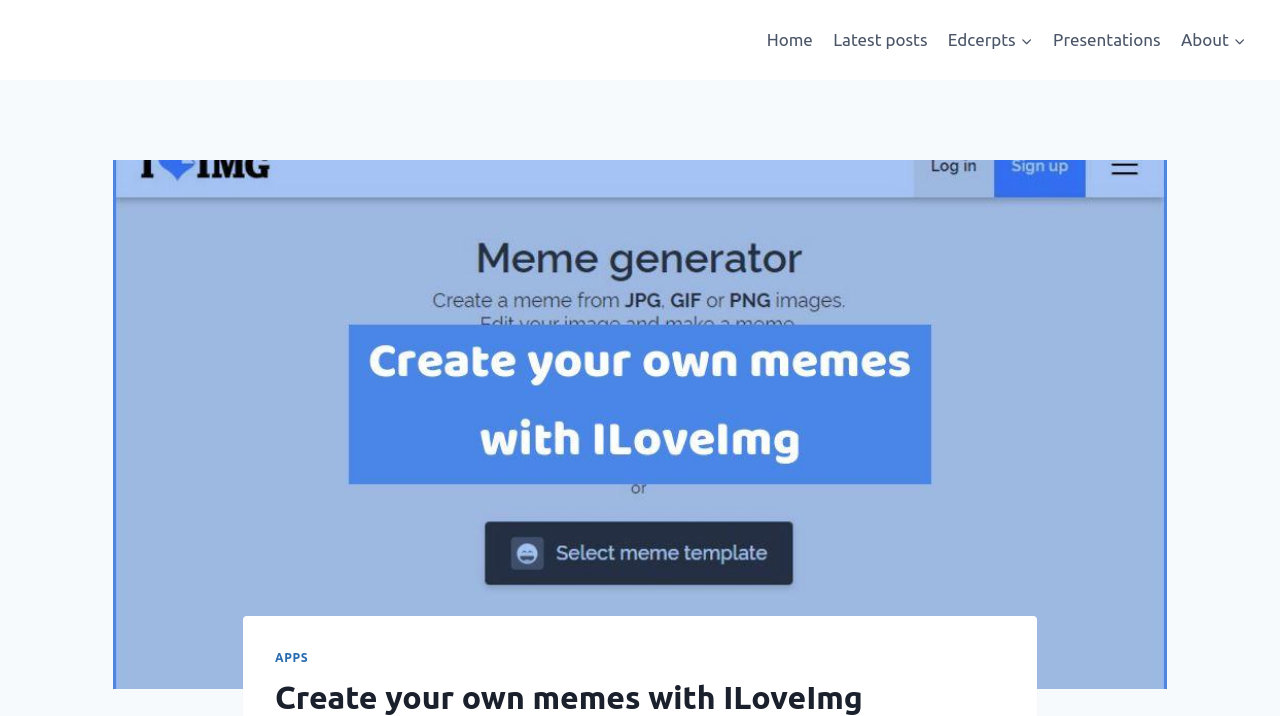How many main navigation links are there?
Give a comprehensive and detailed explanation for the question.

By examining the navigation section, I can see that there are 6 main links: Home, Latest posts, Edcerpts, Presentations, About, and a child menu of About.